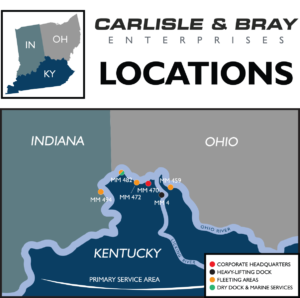Please answer the following question using a single word or phrase: 
What is the purpose of the notable markers on the map?

To denote primary service area